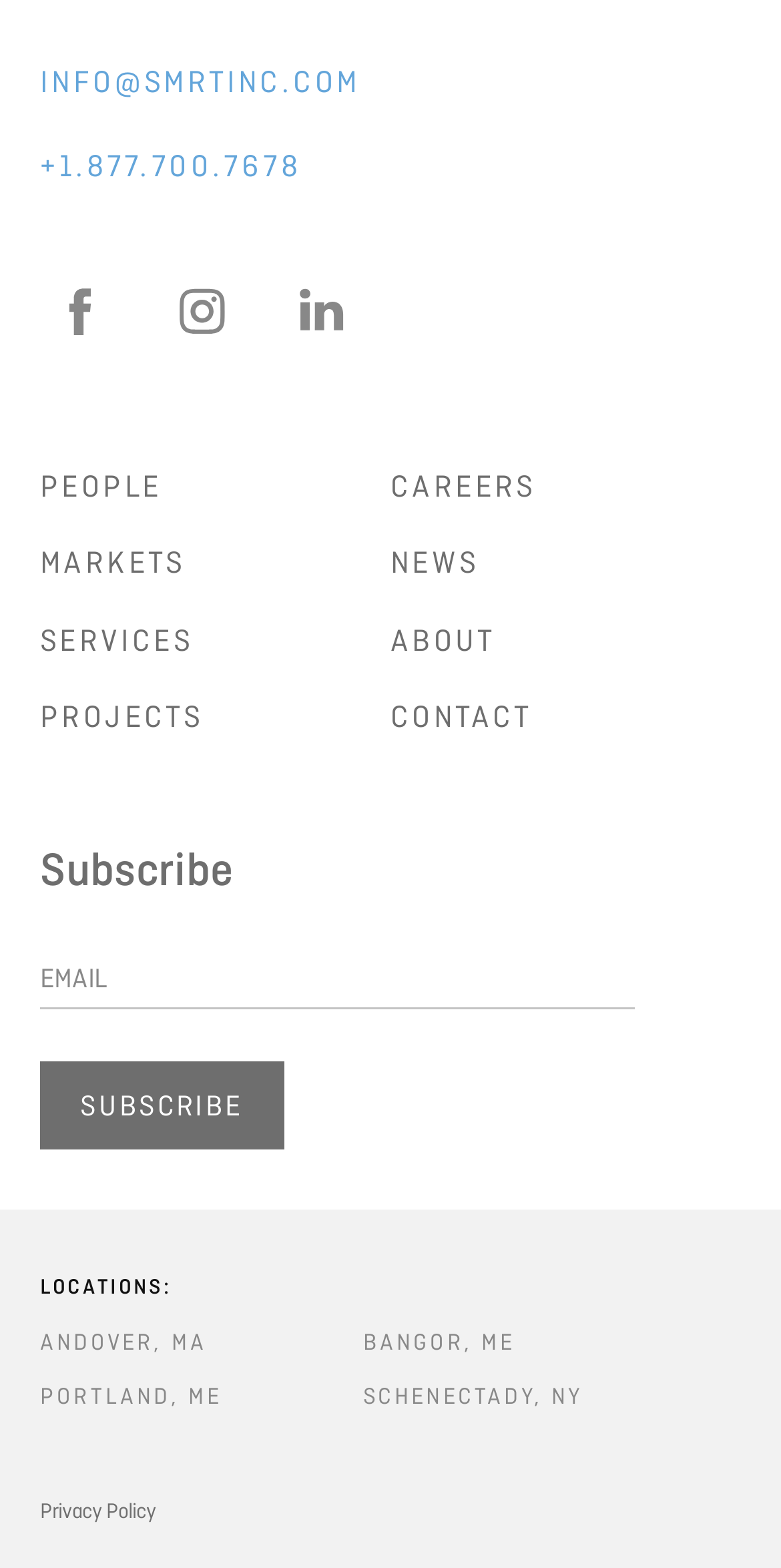Can you specify the bounding box coordinates for the region that should be clicked to fulfill this instruction: "Click on the PEOPLE link".

[0.051, 0.287, 0.207, 0.336]